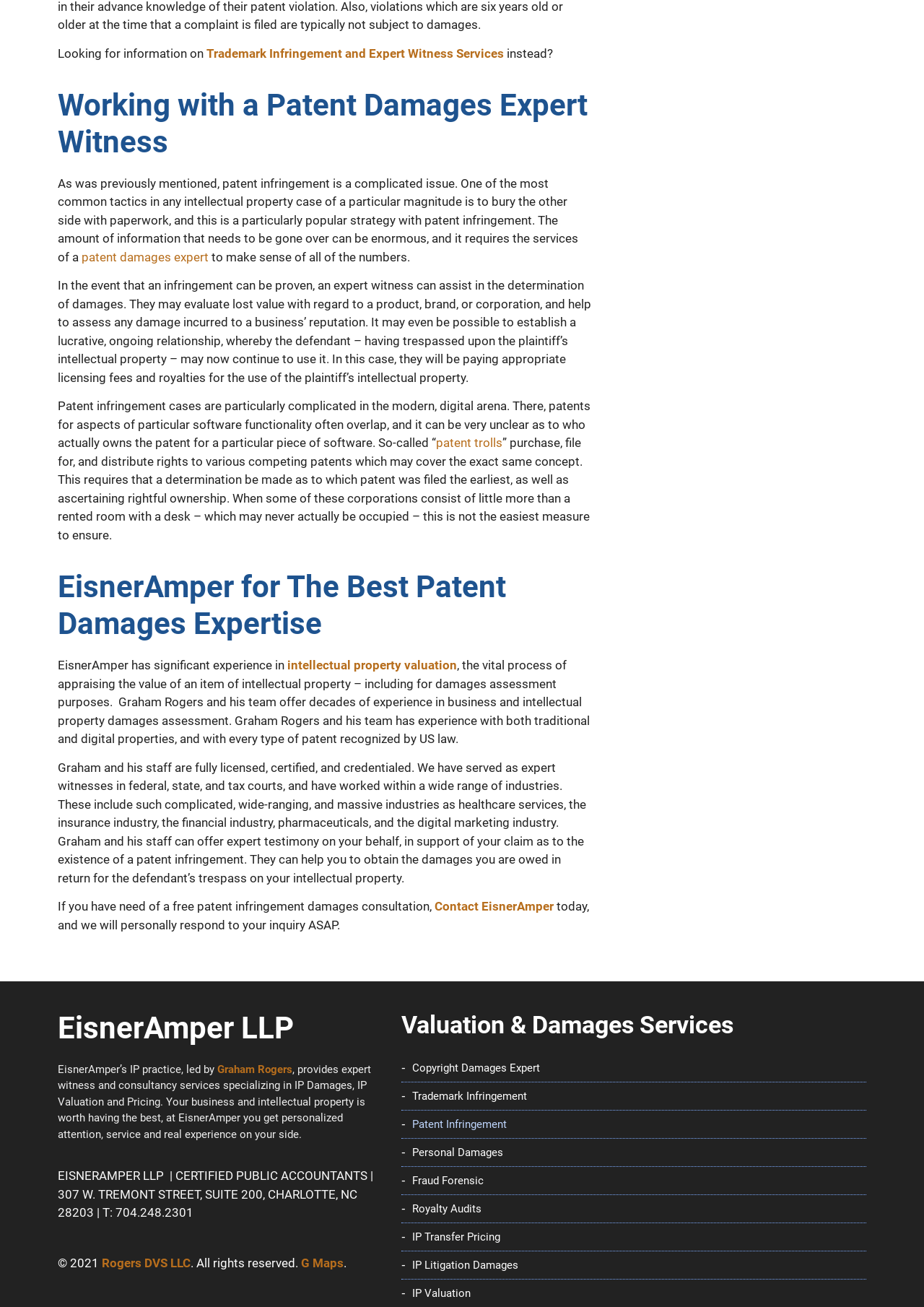Using the information from the screenshot, answer the following question thoroughly:
What is the name of the team leader at EisnerAmper?

According to the webpage, Graham Rogers is the team leader at EisnerAmper, leading the IP practice and providing expert witness and consultancy services specializing in IP Damages, IP Valuation, and Pricing.